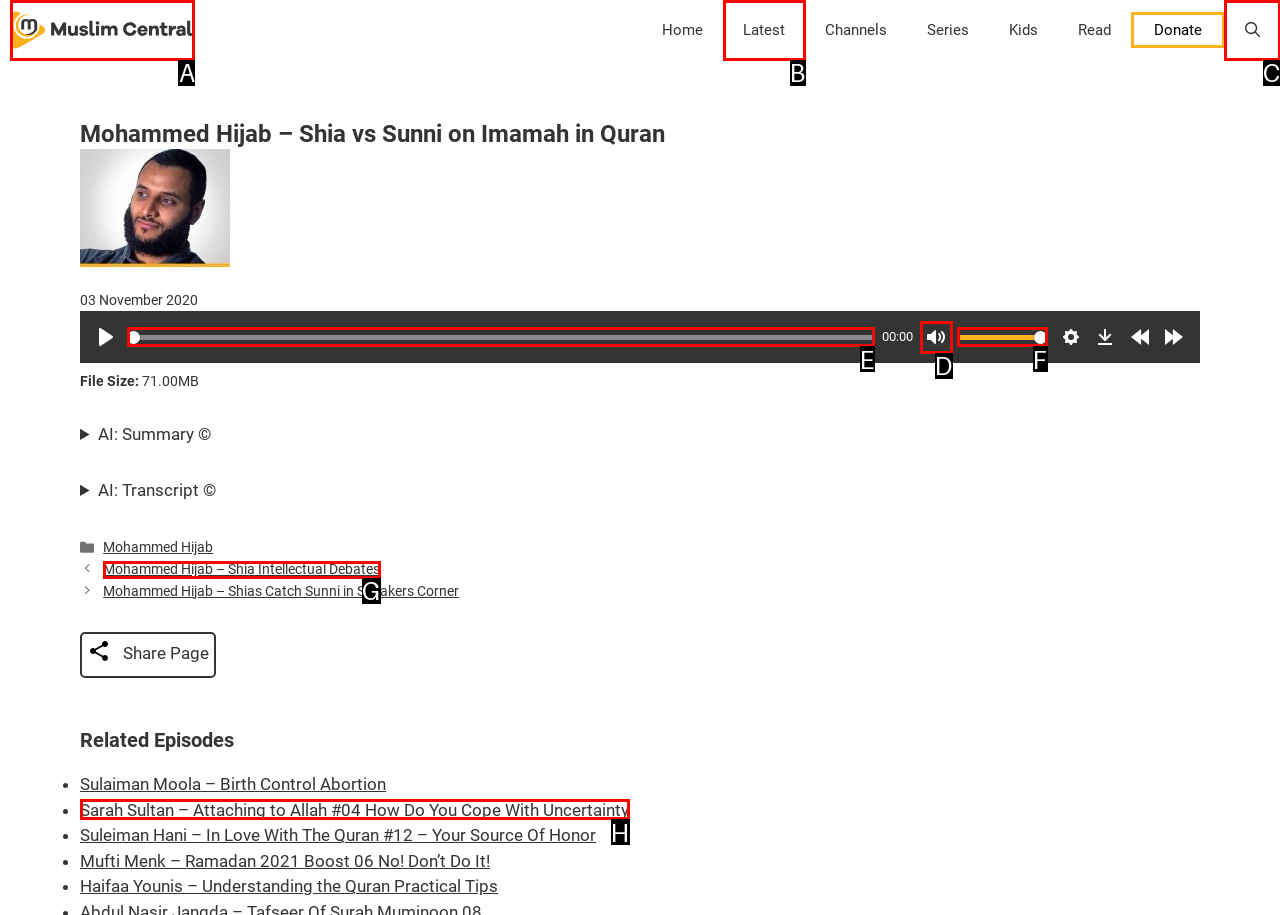Identify which lettered option to click to carry out the task: Open the search bar. Provide the letter as your answer.

C